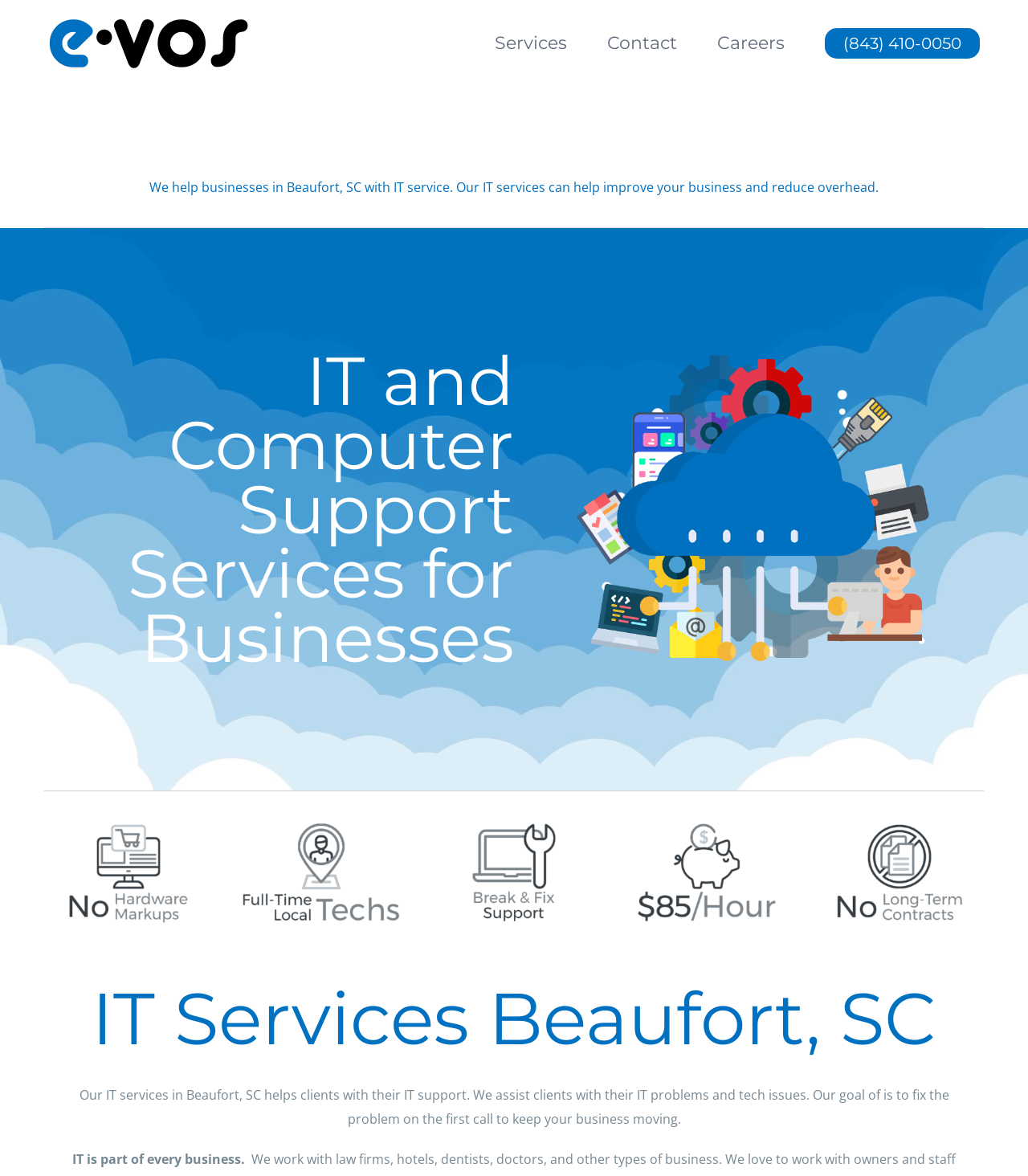Determine the bounding box coordinates for the UI element described. Format the coordinates as (top-left x, top-left y, bottom-right x, bottom-right y) and ensure all values are between 0 and 1. Element description: Careers

[0.698, 0.007, 0.763, 0.067]